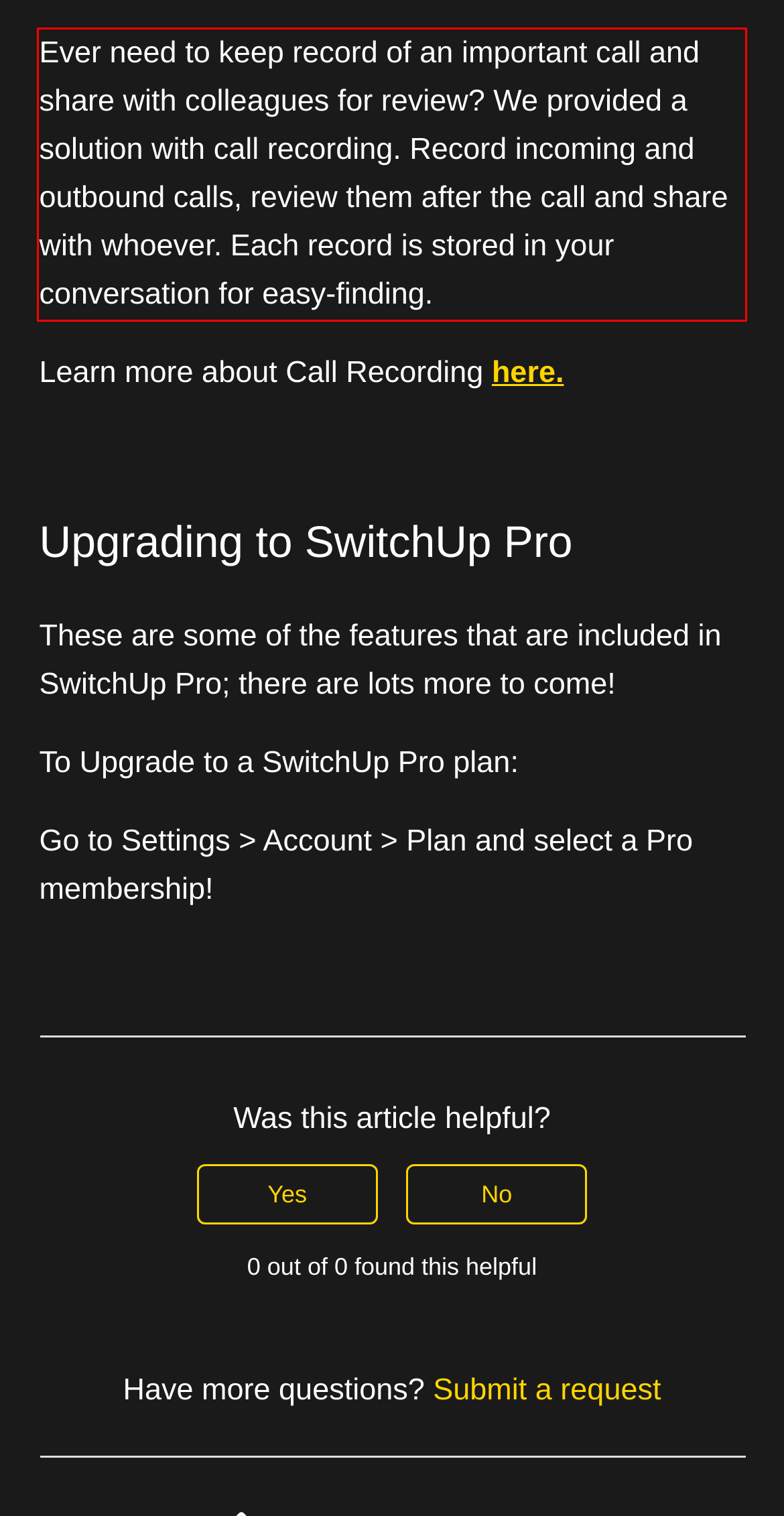Look at the screenshot of the webpage, locate the red rectangle bounding box, and generate the text content that it contains.

Ever need to keep record of an important call and share with colleagues for review? We provided a solution with call recording. Record incoming and outbound calls, review them after the call and share with whoever. Each record is stored in your conversation for easy-finding.